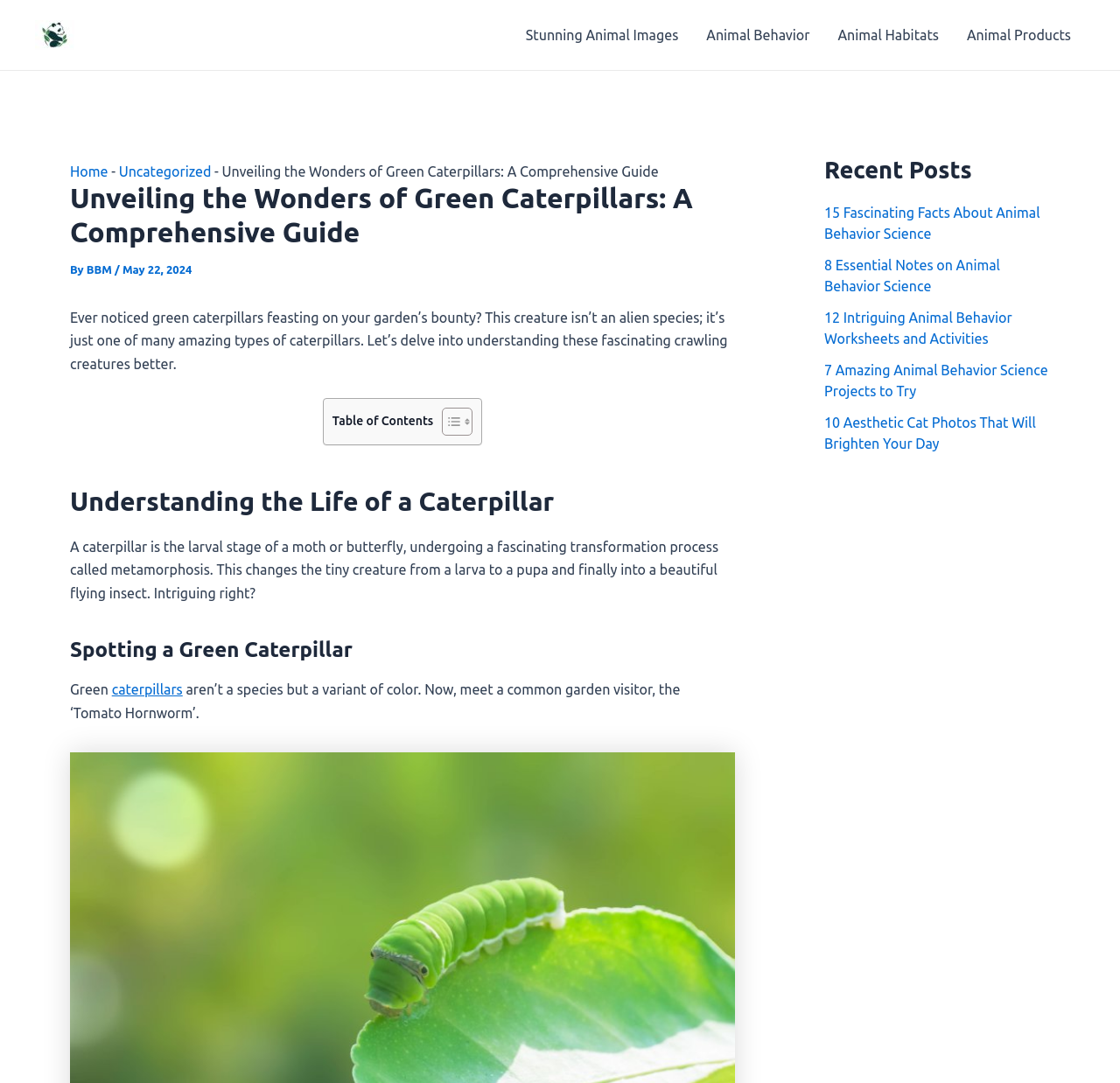Please provide a brief answer to the question using only one word or phrase: 
What is the purpose of the 'Table of Contents' section?

To navigate the article